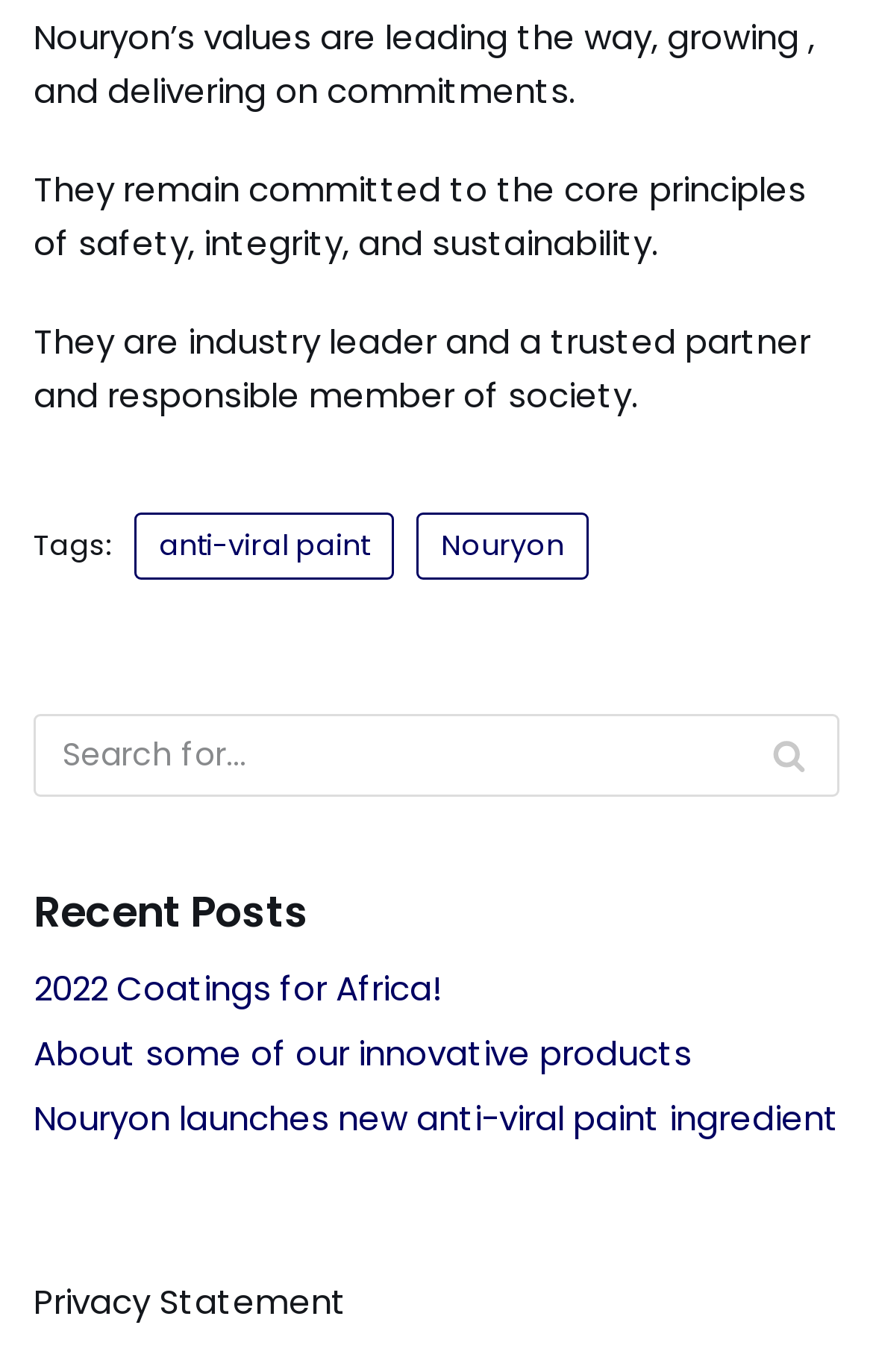Please identify the bounding box coordinates of the clickable area that will allow you to execute the instruction: "Learn about anti-viral paint".

[0.154, 0.373, 0.451, 0.422]